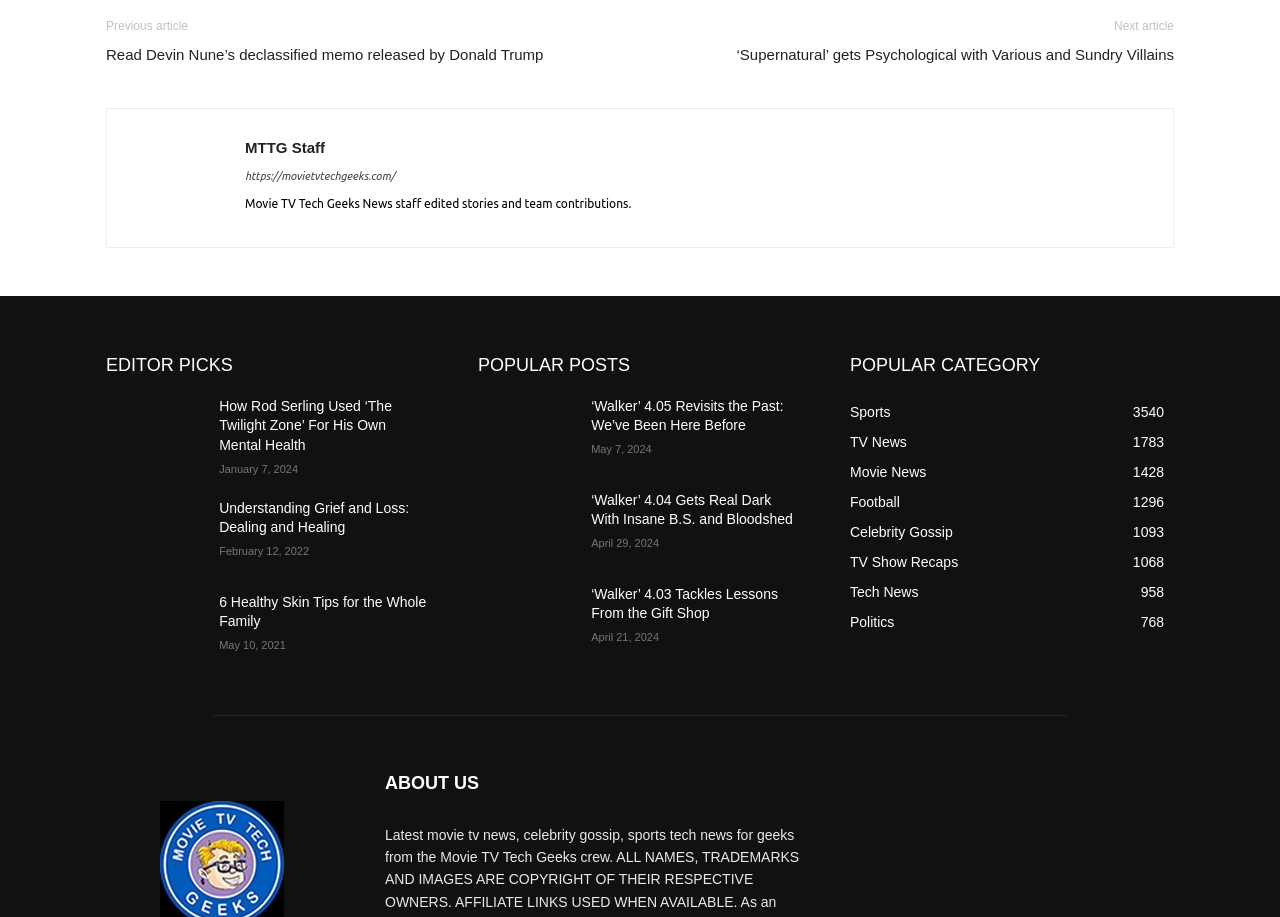What is the date of the article 'Walker’ 4.05 Revisits the Past: We’ve Been Here Before'?
Refer to the image and provide a thorough answer to the question.

The date of the article can be found by looking at the time element located below the heading 'Walker’ 4.05 Revisits the Past: We’ve Been Here Before' in the popular posts section, which is located in the middle of the page.